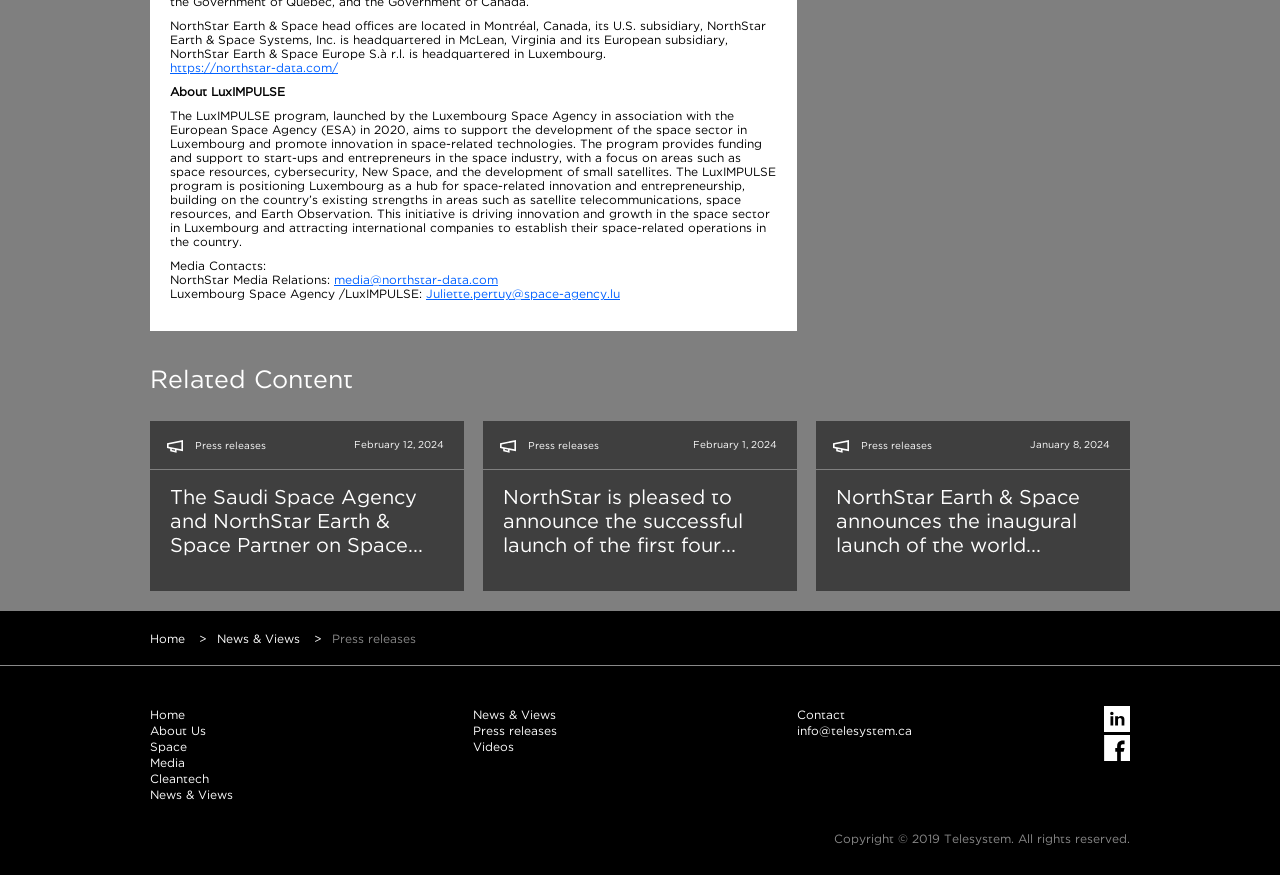Respond concisely with one word or phrase to the following query:
What is the email address for NorthStar Media Relations?

media@northstar-data.com